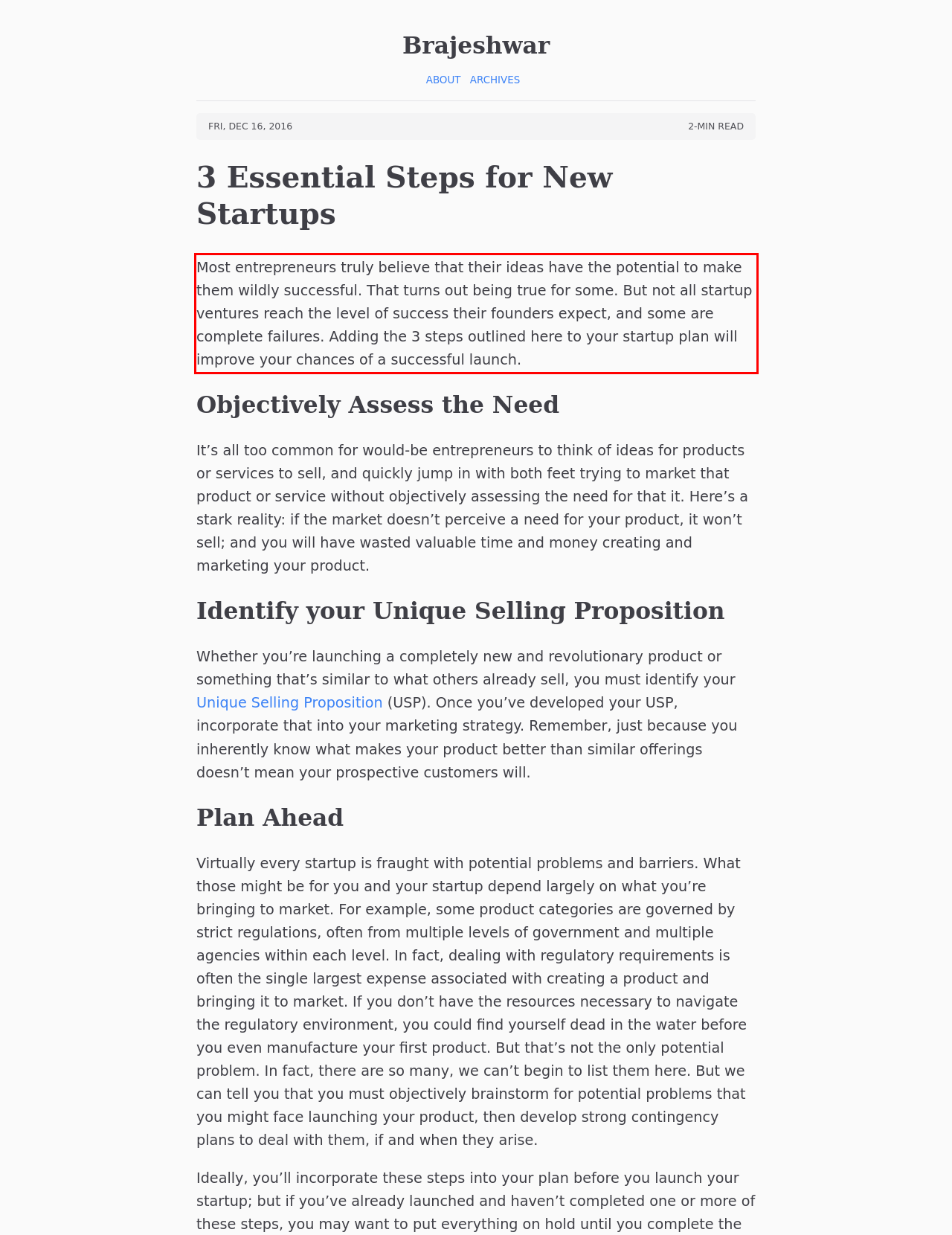Given a screenshot of a webpage, locate the red bounding box and extract the text it encloses.

Most entrepreneurs truly believe that their ideas have the potential to make them wildly successful. That turns out being true for some. But not all startup ventures reach the level of success their founders expect, and some are complete failures. Adding the 3 steps outlined here to your startup plan will improve your chances of a successful launch.